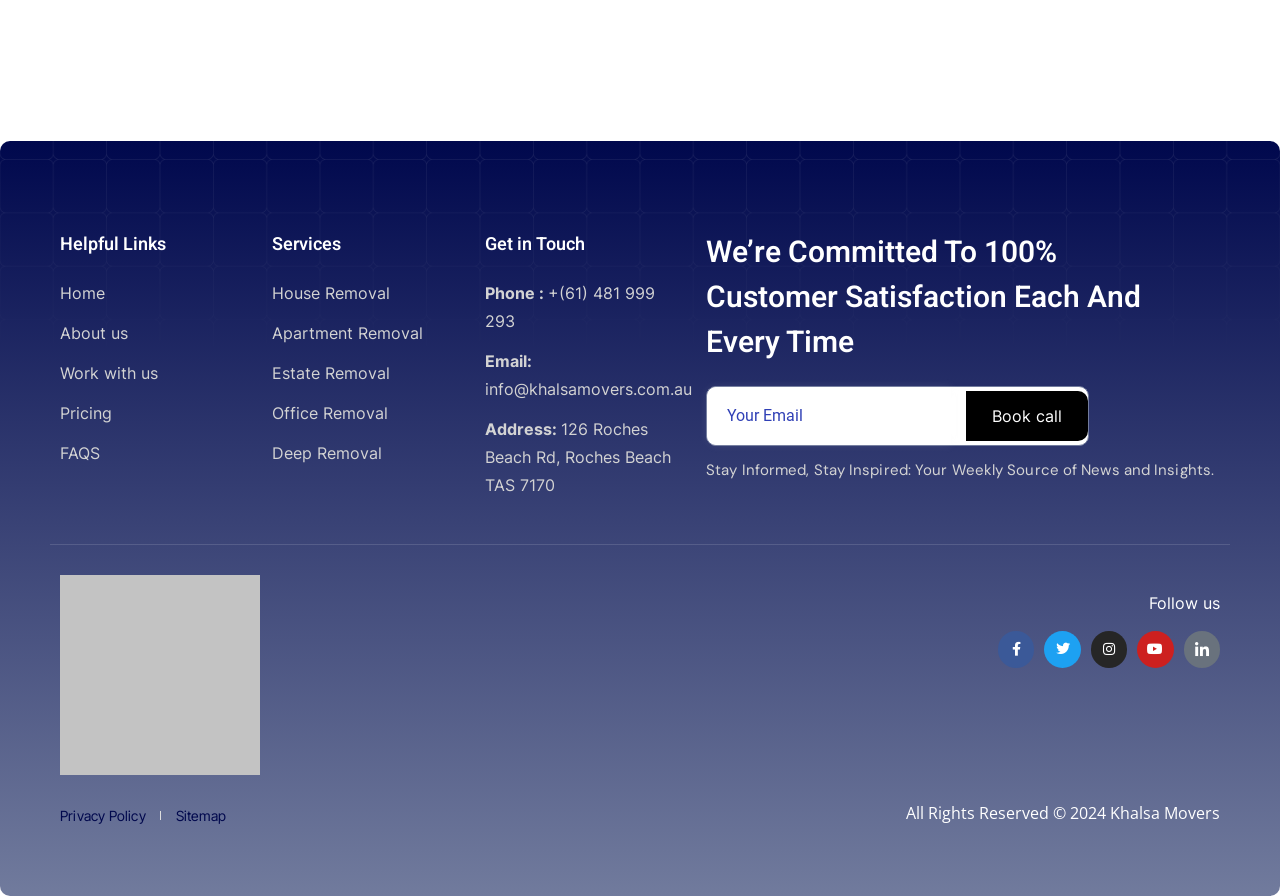Highlight the bounding box of the UI element that corresponds to this description: "Book call".

[0.755, 0.437, 0.85, 0.492]